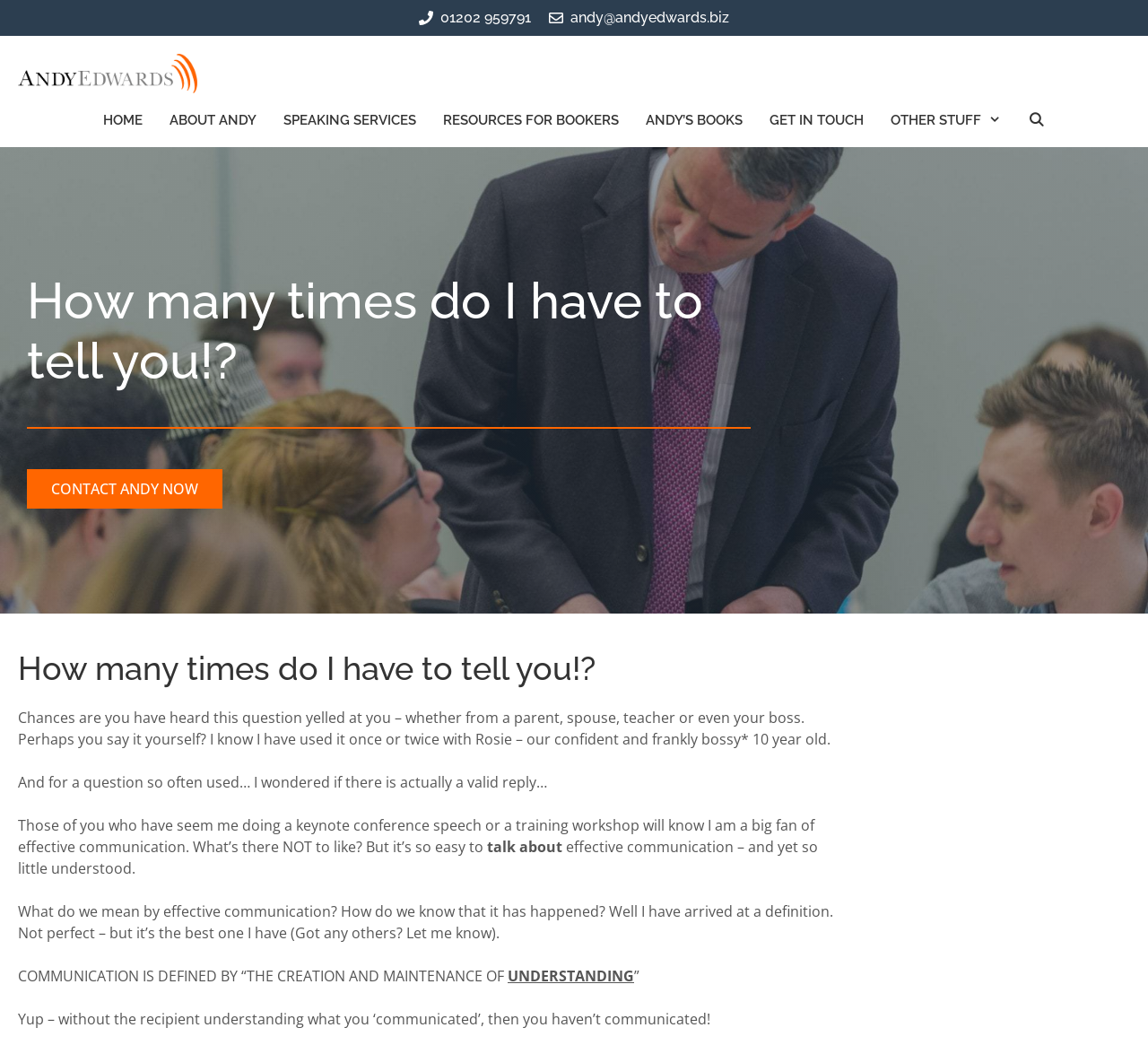Please identify the bounding box coordinates of the element's region that should be clicked to execute the following instruction: "Read the article published on 19.10.2021". The bounding box coordinates must be four float numbers between 0 and 1, i.e., [left, top, right, bottom].

None